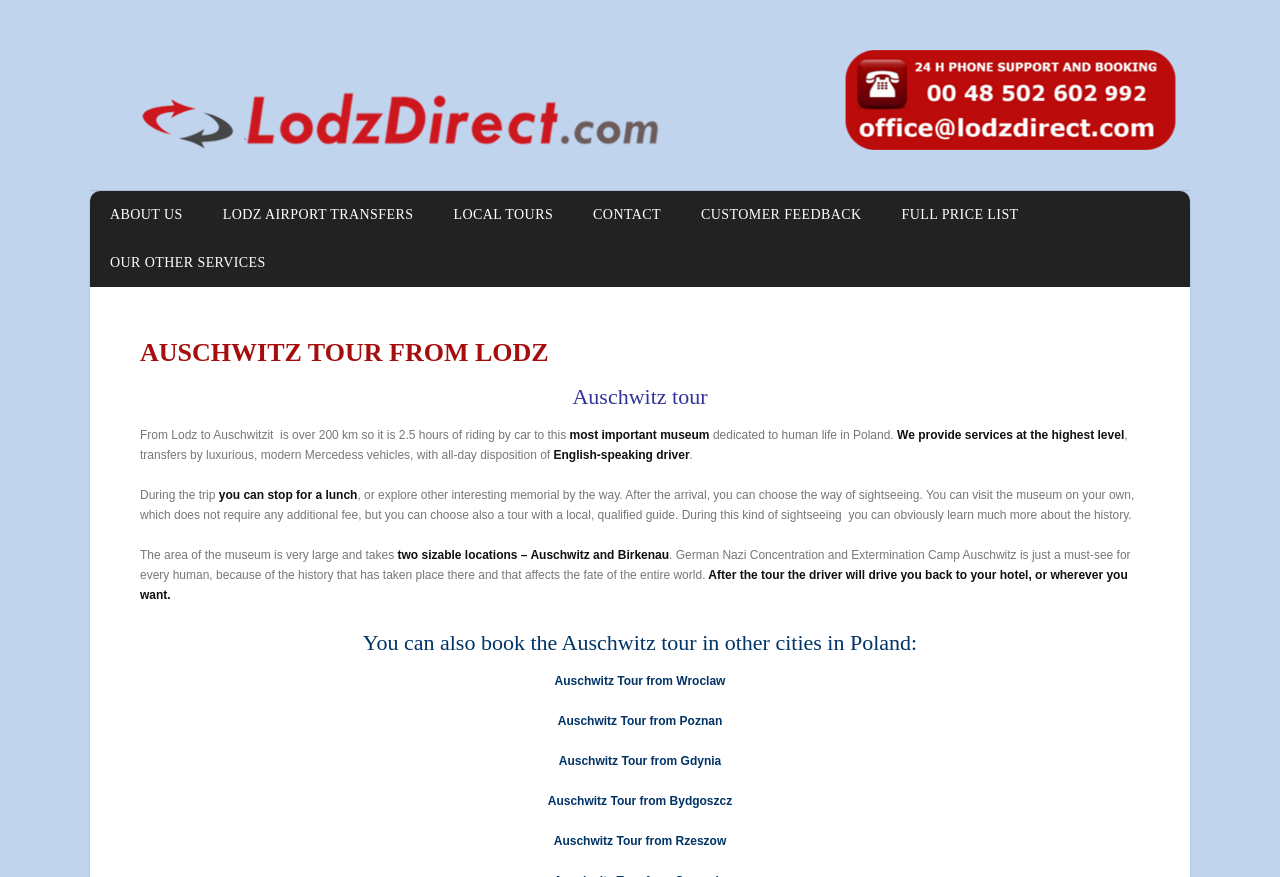Can you find the bounding box coordinates of the area I should click to execute the following instruction: "Go to ABOUT US"?

[0.078, 0.218, 0.151, 0.273]